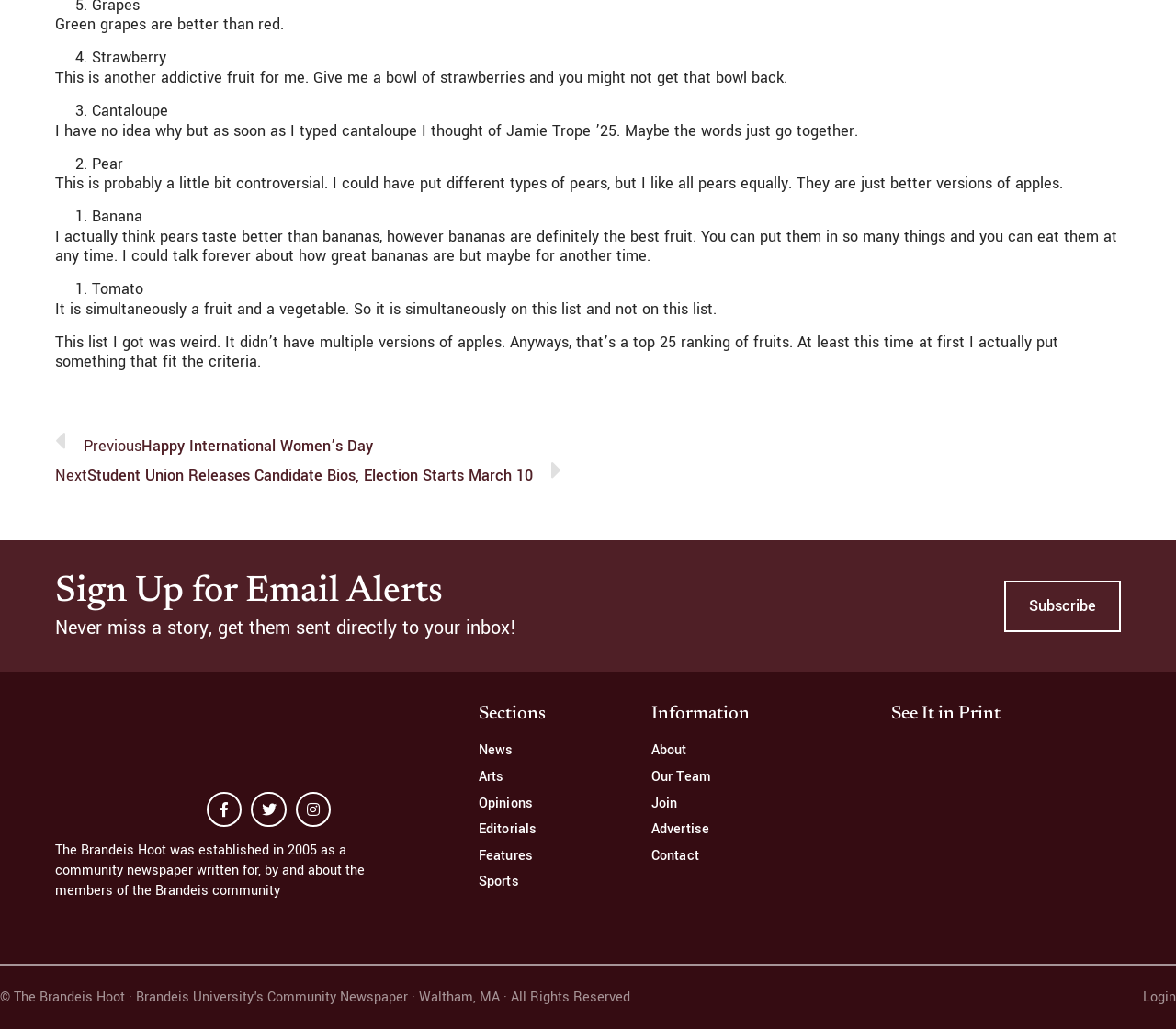Respond to the question below with a single word or phrase:
What is the first fruit mentioned in the article?

Green grapes